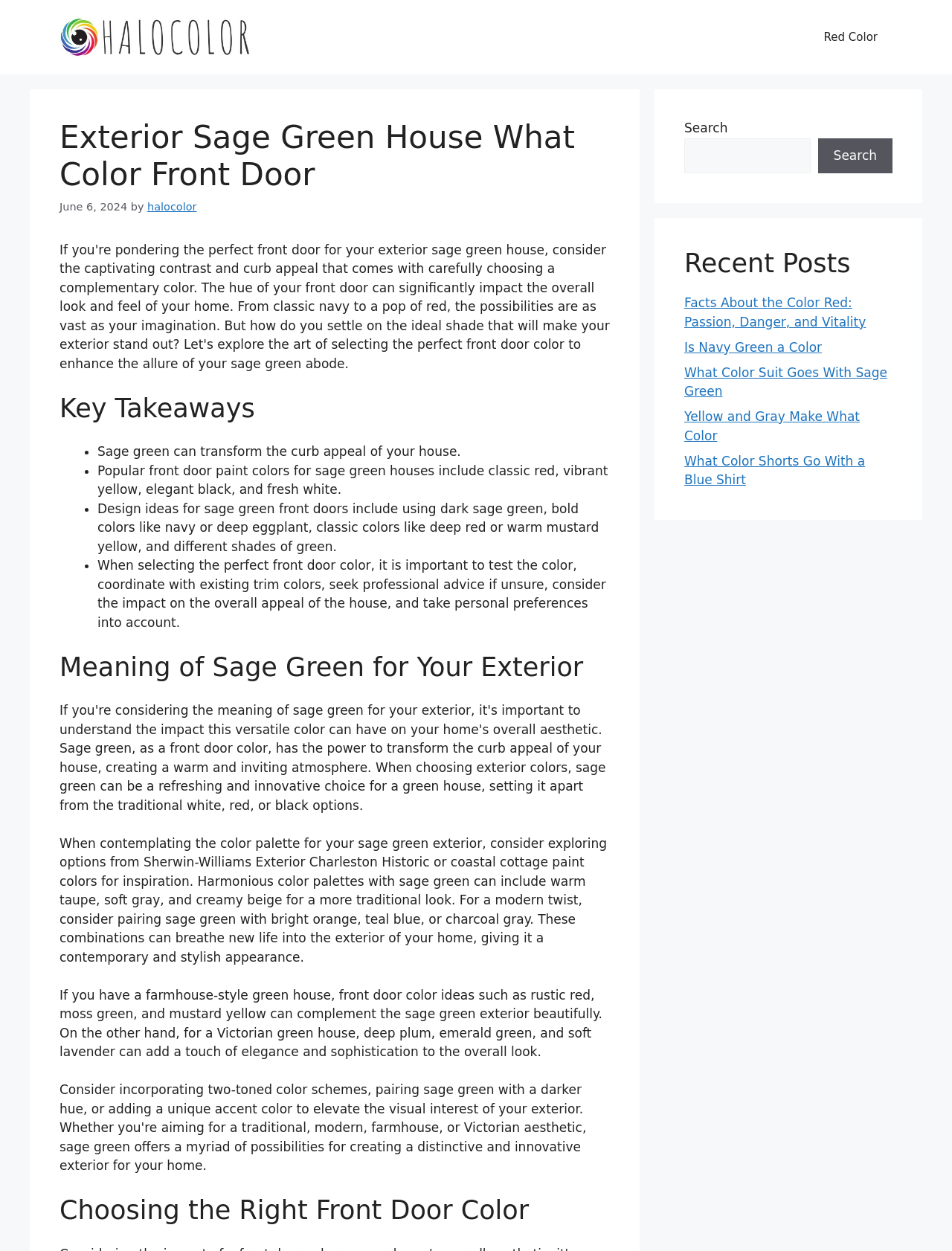What is the purpose of the 'Search' button?
Answer the question with a single word or phrase derived from the image.

To search the website